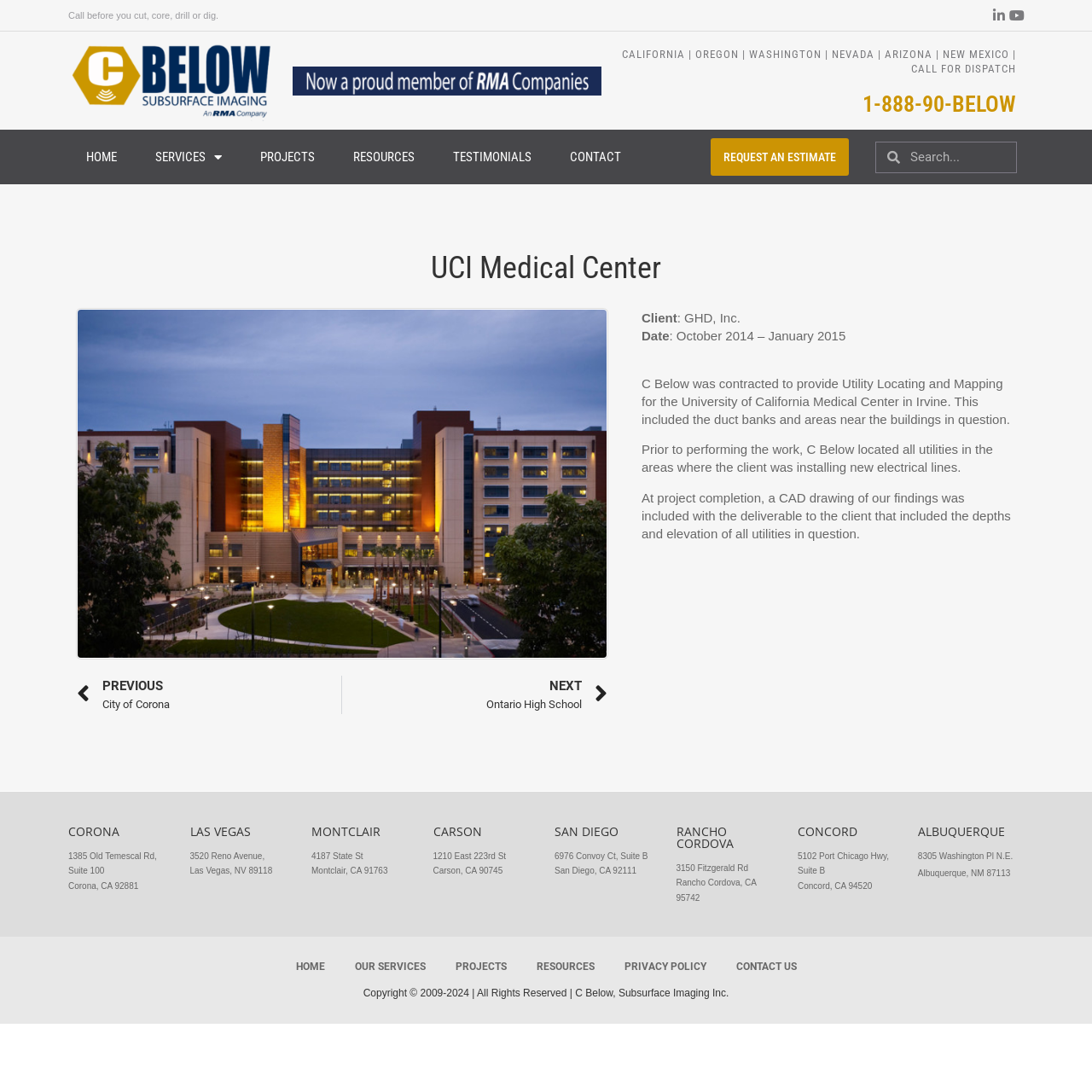From the webpage screenshot, predict the bounding box of the UI element that matches this description: "parent_node: Minka's Bear Passion".

None